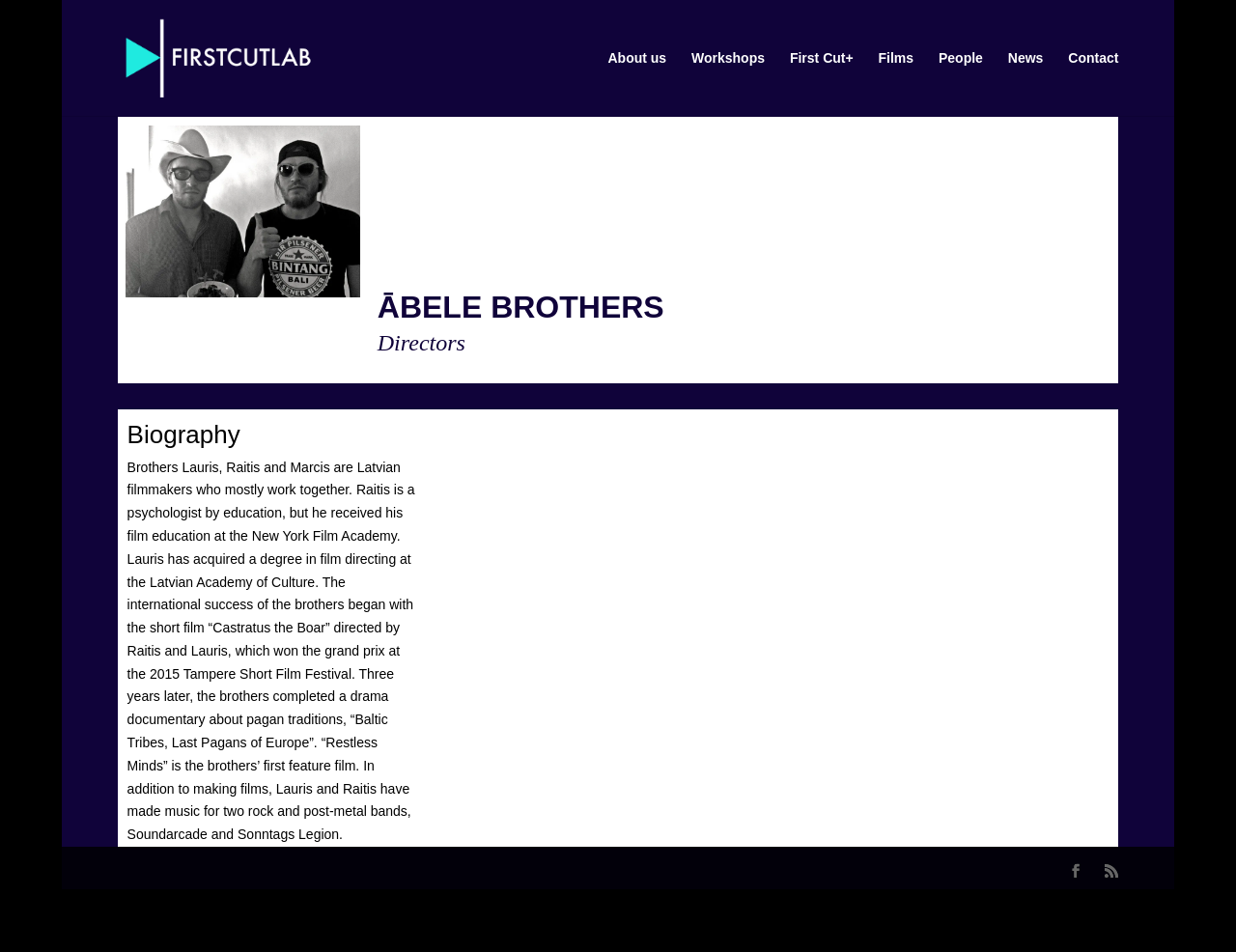Utilize the details in the image to give a detailed response to the question: What is the name of the short film directed by Raitis and Lauris?

I found the answer by reading the biography section of the webpage, which mentions that the brothers' international success began with the short film 'Castratus the Boar'.